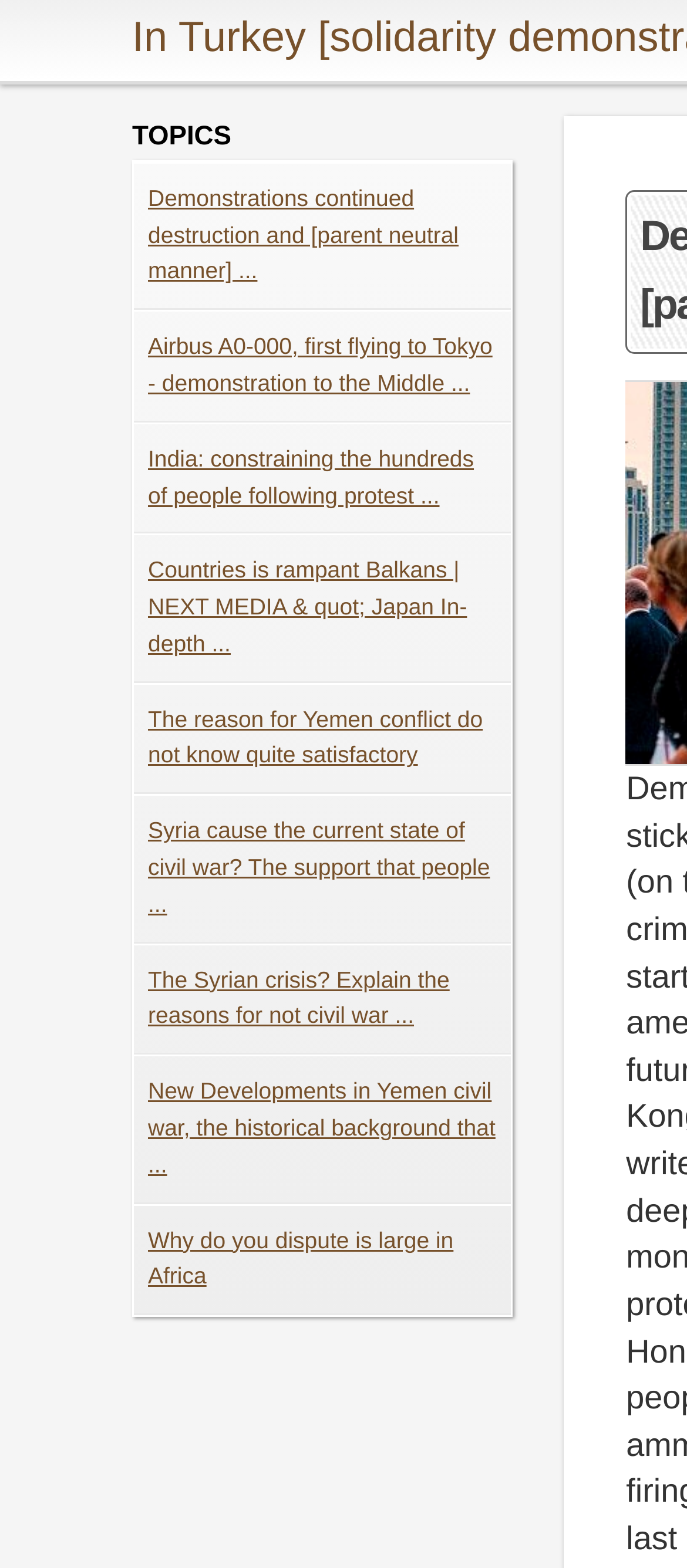Look at the image and answer the question in detail:
How many links are related to Syria?

By examining the links on the webpage, I found two links that are related to Syria: 'Syria cause the current state of civil war? The support that people...' and 'The Syrian crisis? Explain the reasons for not civil war...'.